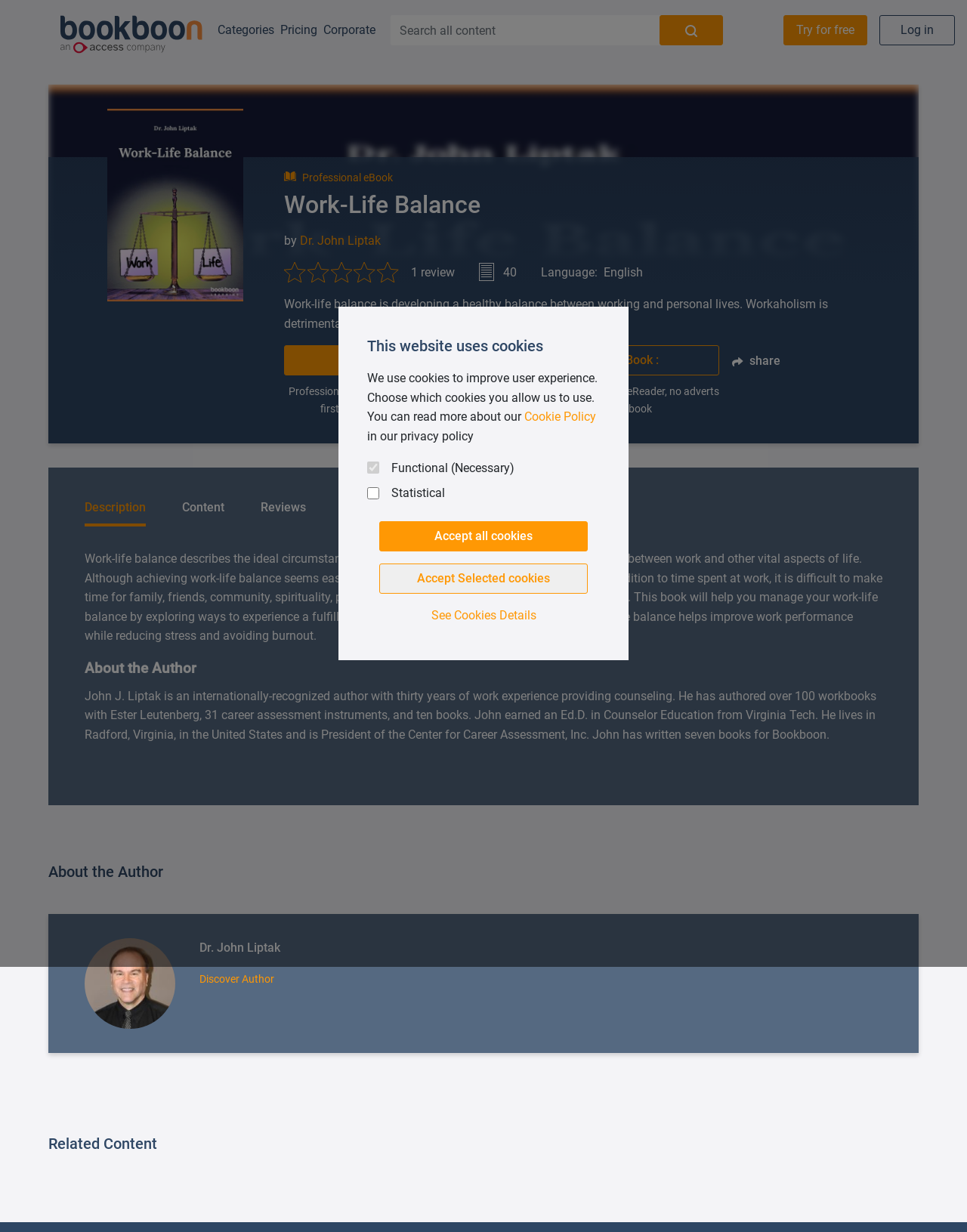What is the language of the eBook? Based on the image, give a response in one word or a short phrase.

English